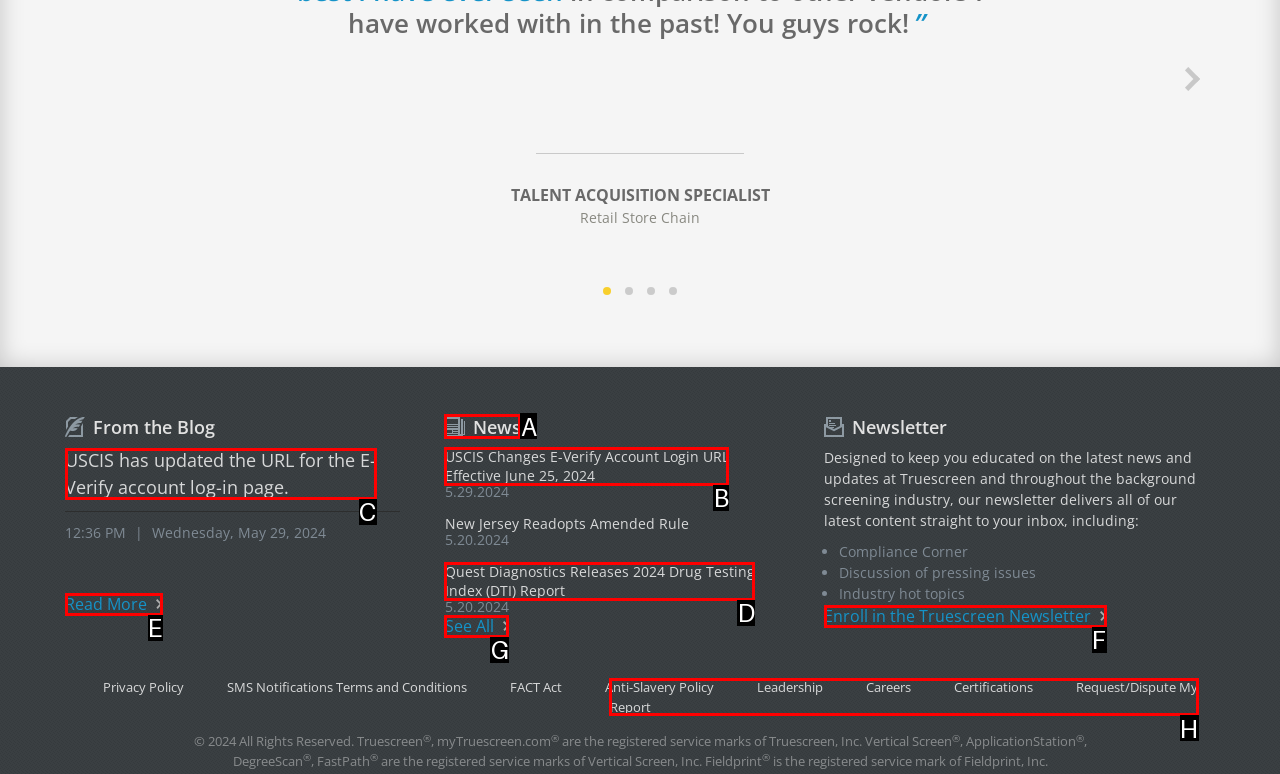Identify the letter of the UI element needed to carry out the task: Request or dispute my report
Reply with the letter of the chosen option.

H